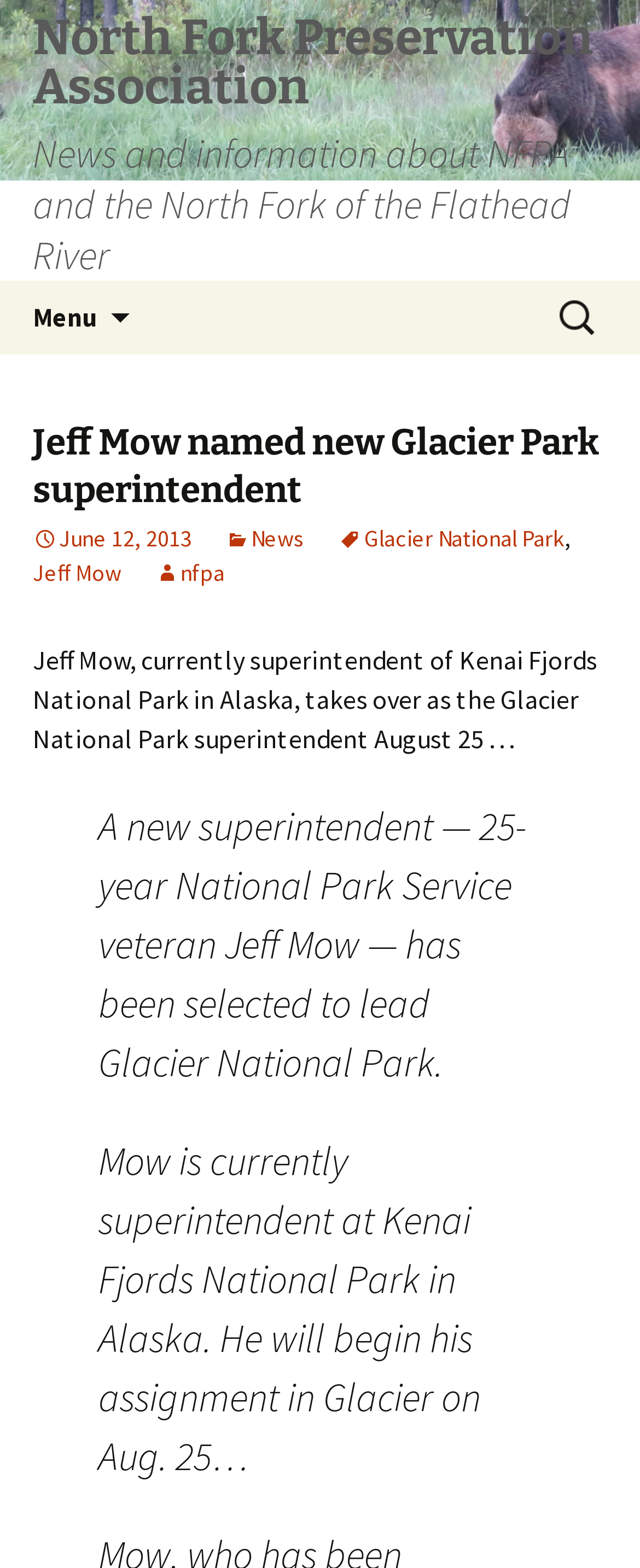Utilize the details in the image to give a detailed response to the question: What is the name of the new Glacier Park superintendent?

I found the answer by looking at the heading 'Jeff Mow named new Glacier Park superintendent' and the text 'Jeff Mow, currently superintendent of Kenai Fjords National Park in Alaska, takes over as the Glacier National Park superintendent August 25...' which mentions Jeff Mow as the new superintendent.